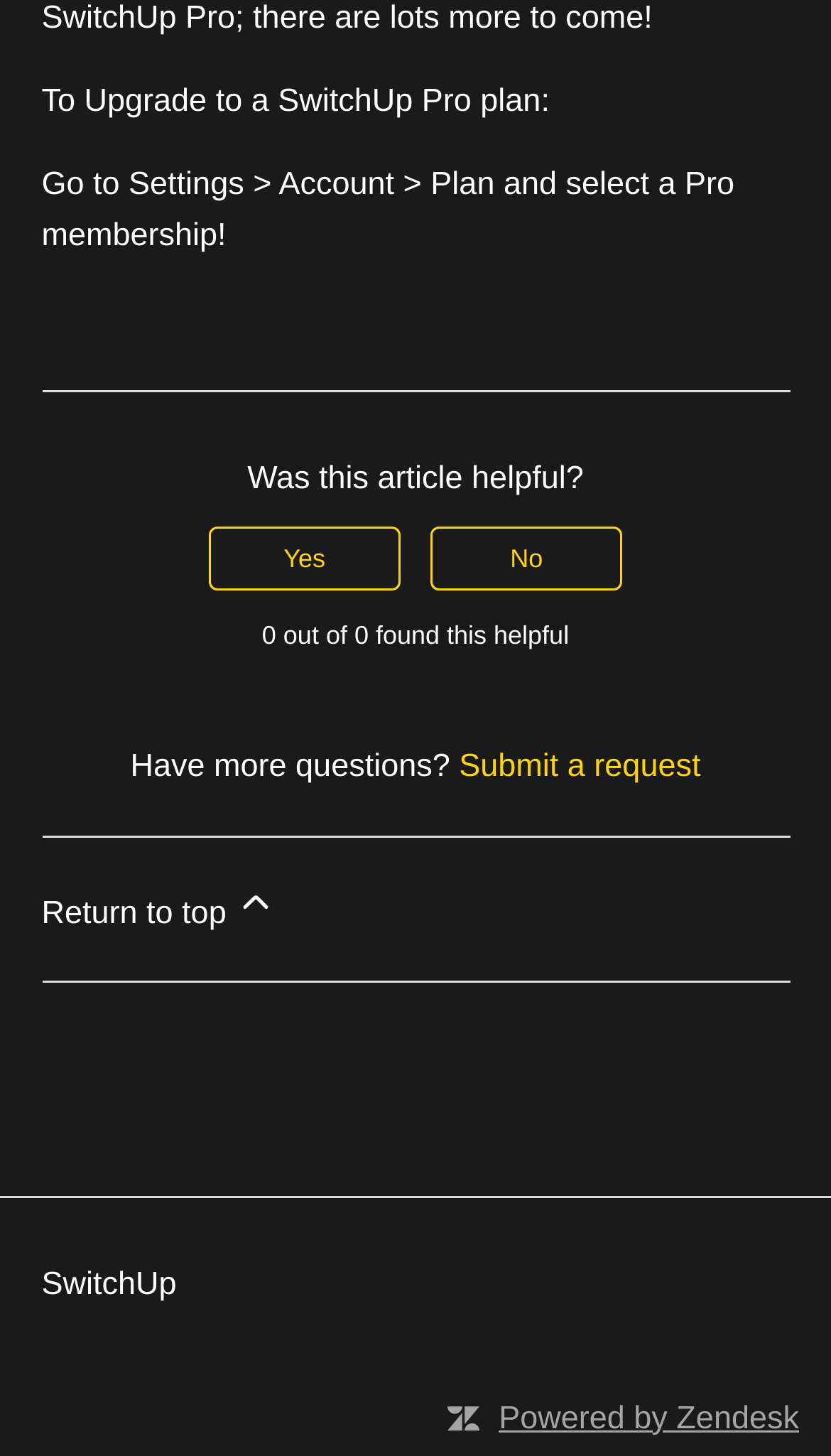How many buttons are there in the 'Was this article helpful?' section?
From the details in the image, provide a complete and detailed answer to the question.

The 'Was this article helpful?' section contains two buttons, 'This article was helpful' and 'This article was not helpful', which are indicated by the button elements with static text 'Yes' and 'No' respectively.